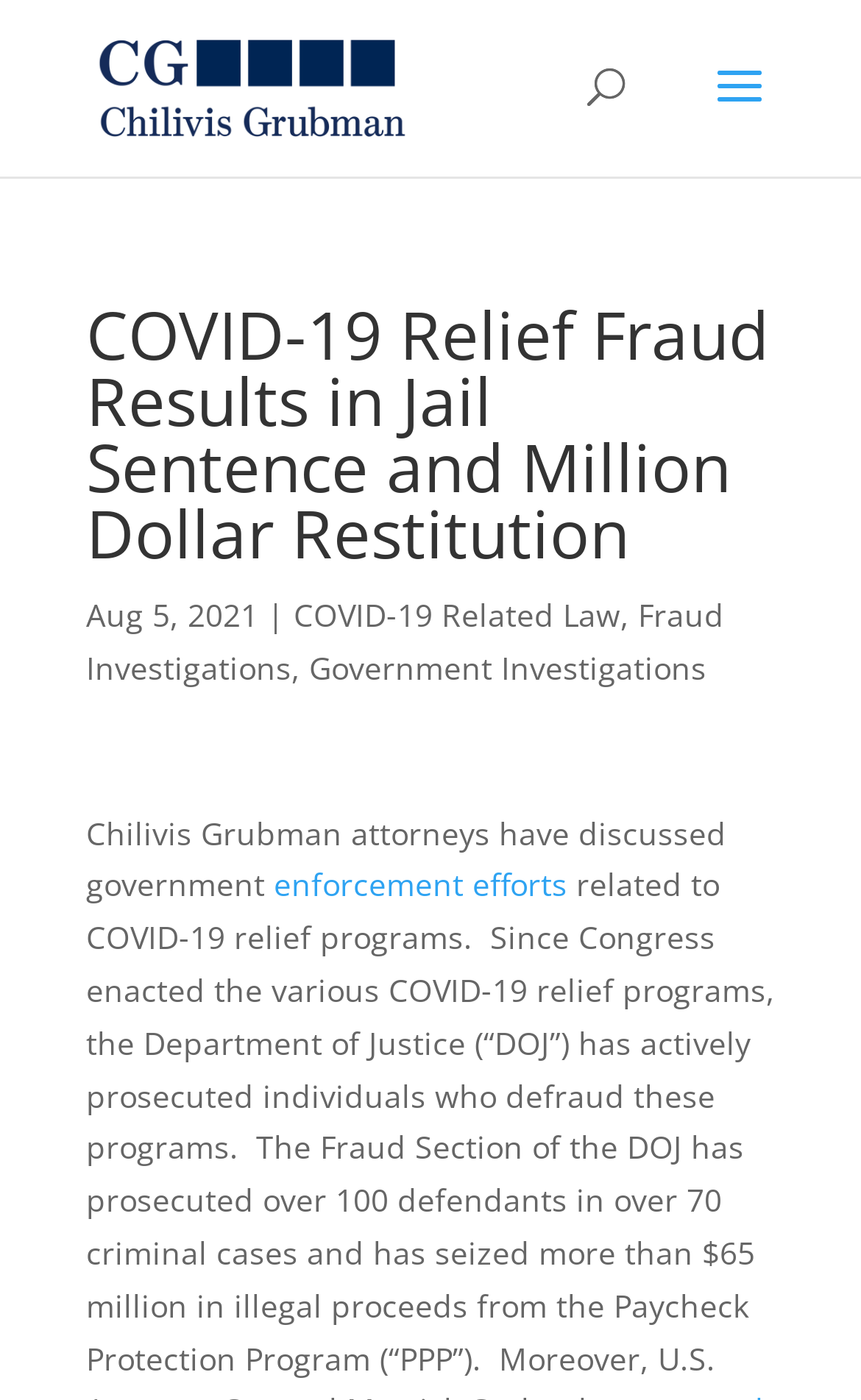Using the information in the image, give a detailed answer to the following question: What is the date of the article?

I found the answer by looking at the StaticText element with the text 'Aug 5, 2021' which is located below the main heading, indicating that it is the date of the article.